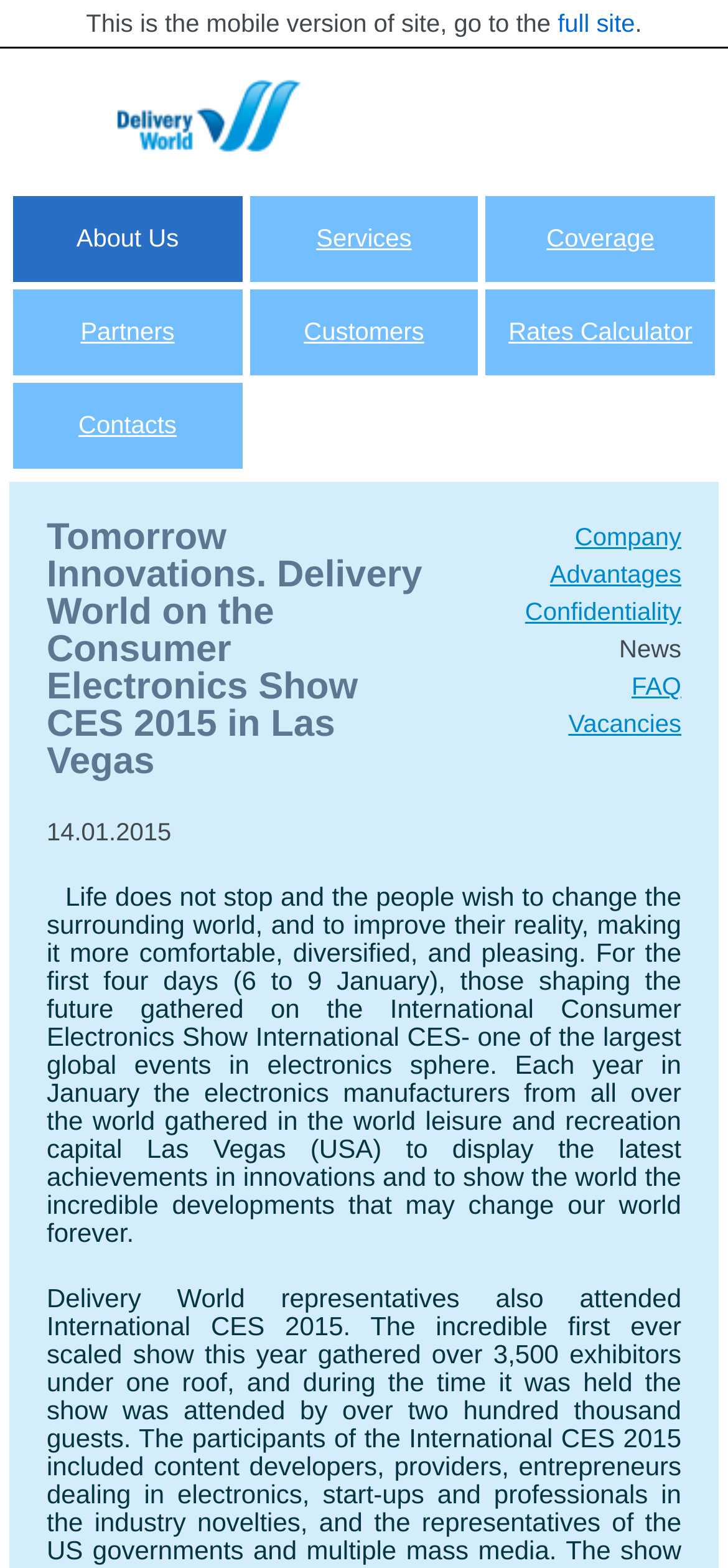Generate the text content of the main headline of the webpage.

Tomorrow Innovations. Delivery World on the Consumer Electronics Show CES 2015 in Las Vegas